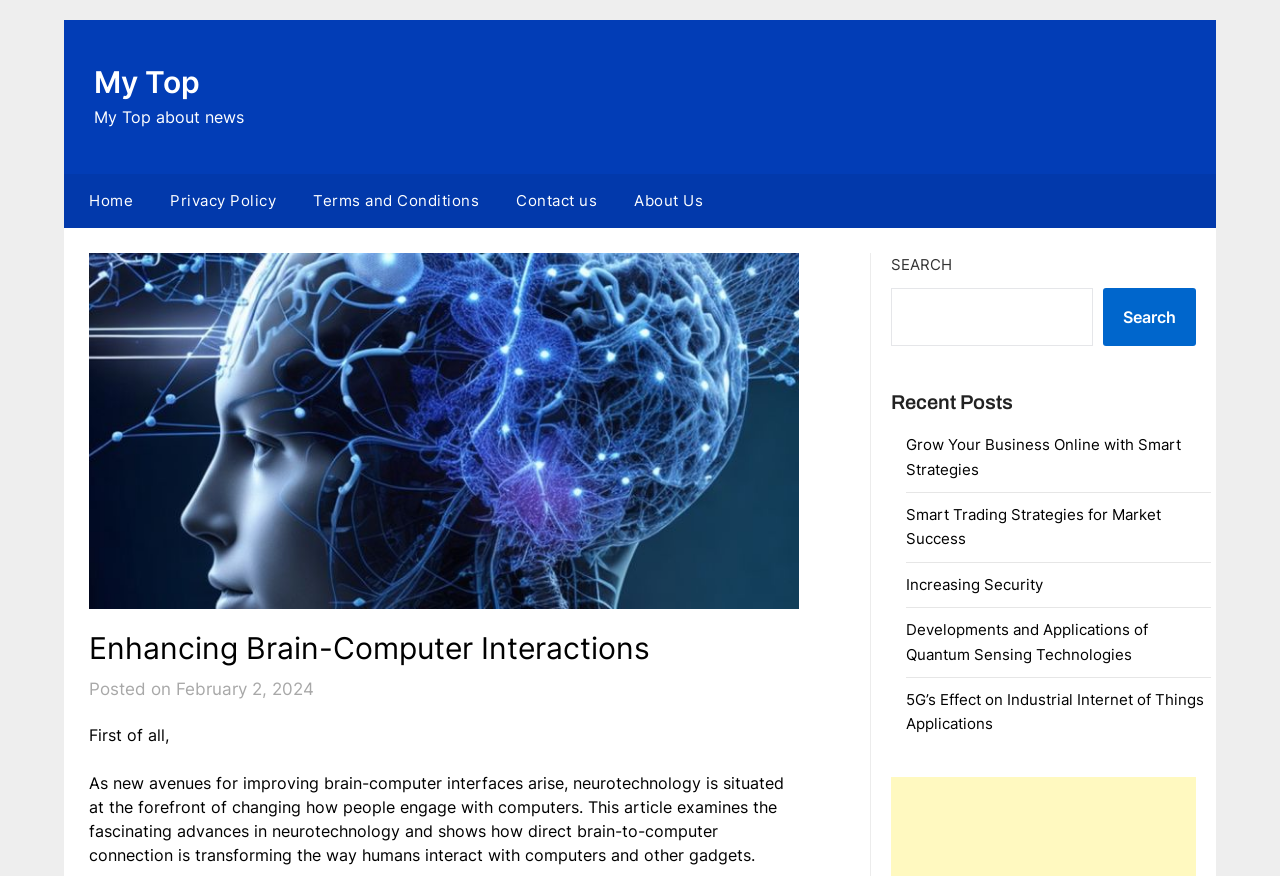Identify and extract the main heading from the webpage.

Enhancing Brain-Computer Interactions